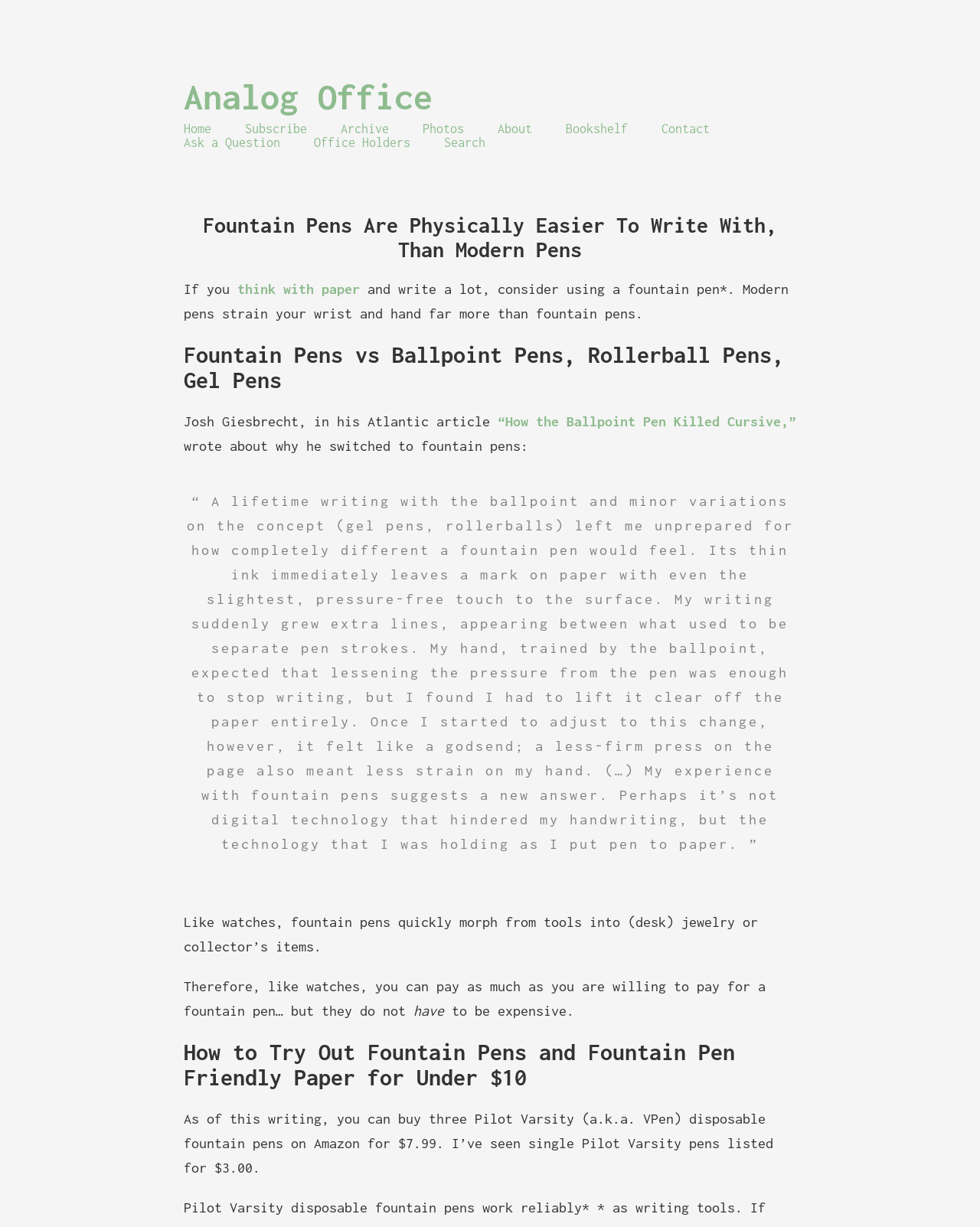What type of paper is recommended for fountain pens?
Please provide a detailed answer to the question.

The webpage mentions trying out fountain pens and fountain pen friendly paper for under $10, implying that there is a specific type of paper that is suitable for use with fountain pens.